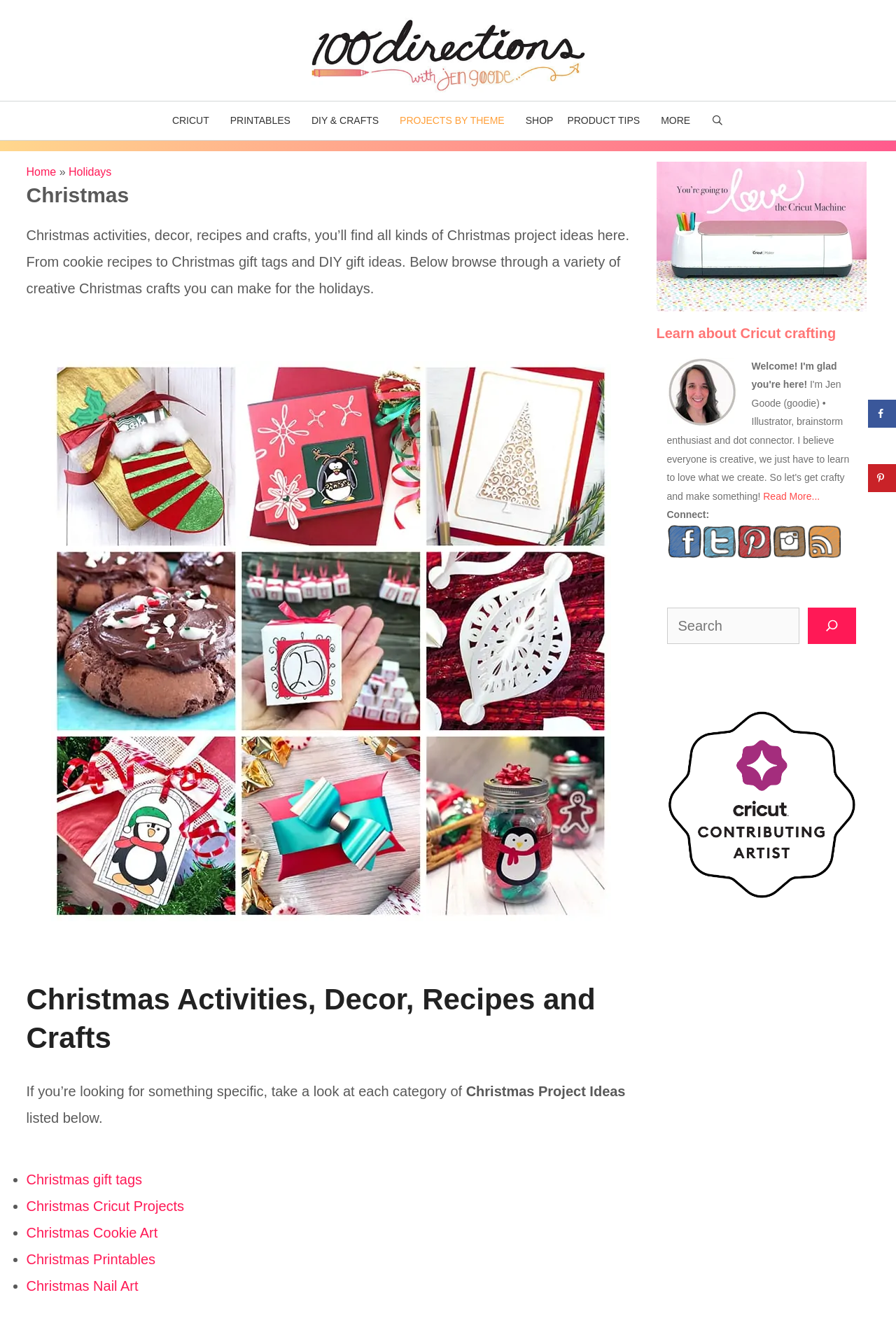Given the element description "Learn about Cricut crafting" in the screenshot, predict the bounding box coordinates of that UI element.

[0.732, 0.246, 0.933, 0.257]